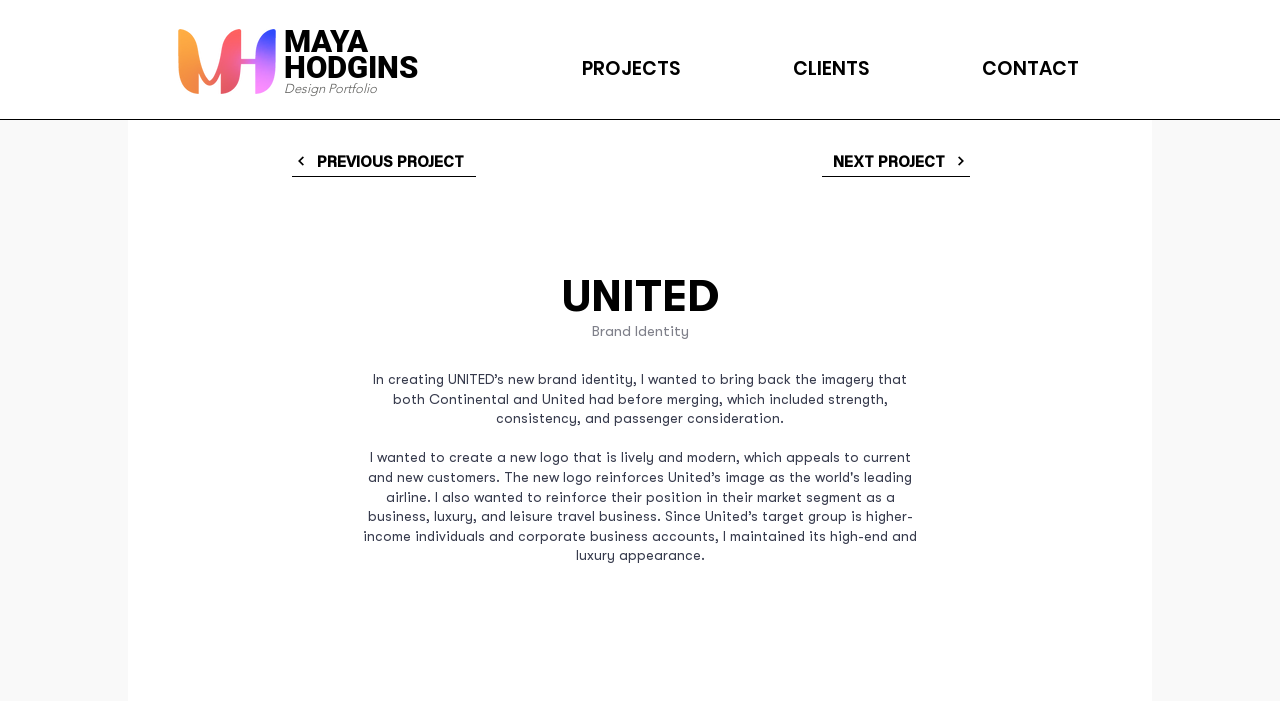Please locate the bounding box coordinates of the region I need to click to follow this instruction: "click on the image".

[0.139, 0.041, 0.216, 0.134]